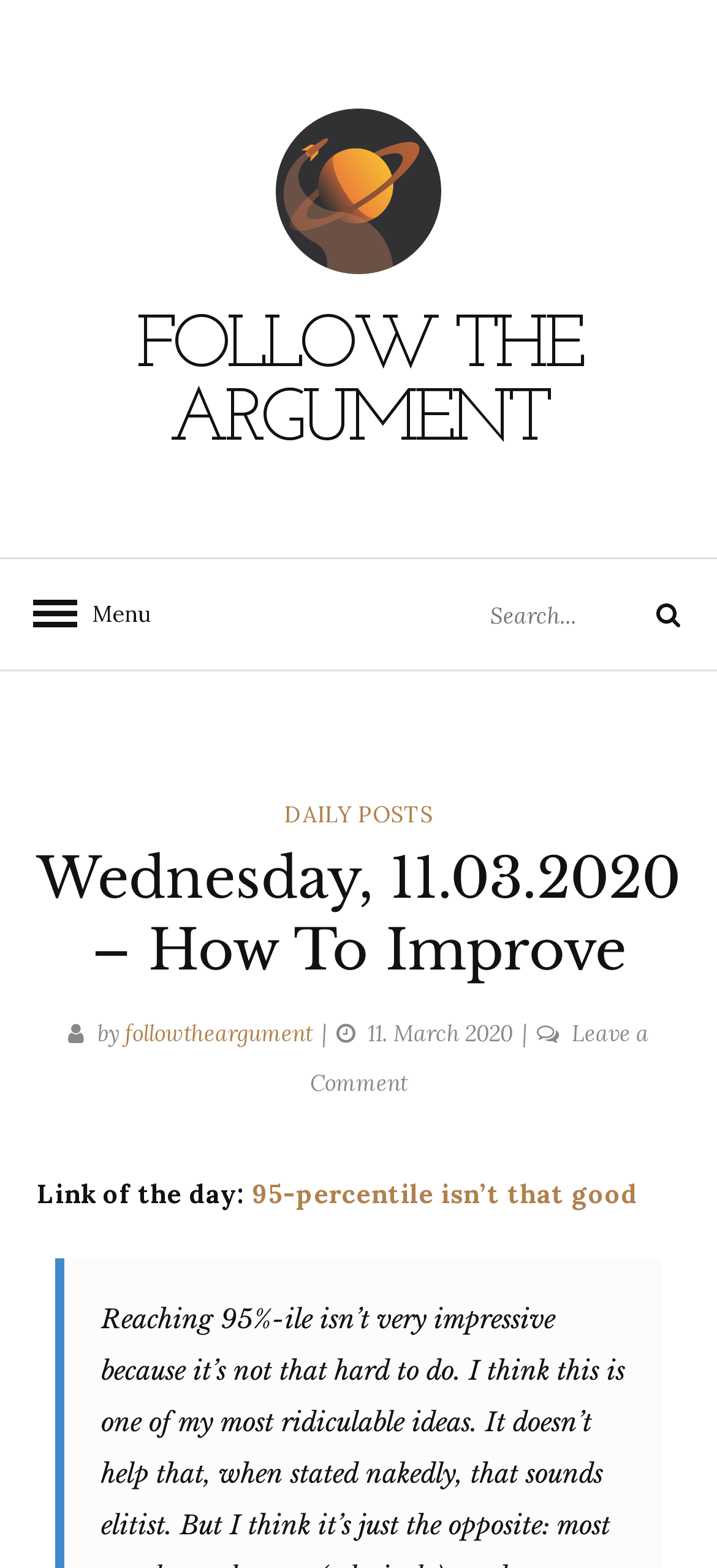Locate the bounding box coordinates of the area that needs to be clicked to fulfill the following instruction: "Search for something". The coordinates should be in the format of four float numbers between 0 and 1, namely [left, top, right, bottom].

[0.632, 0.357, 0.949, 0.427]